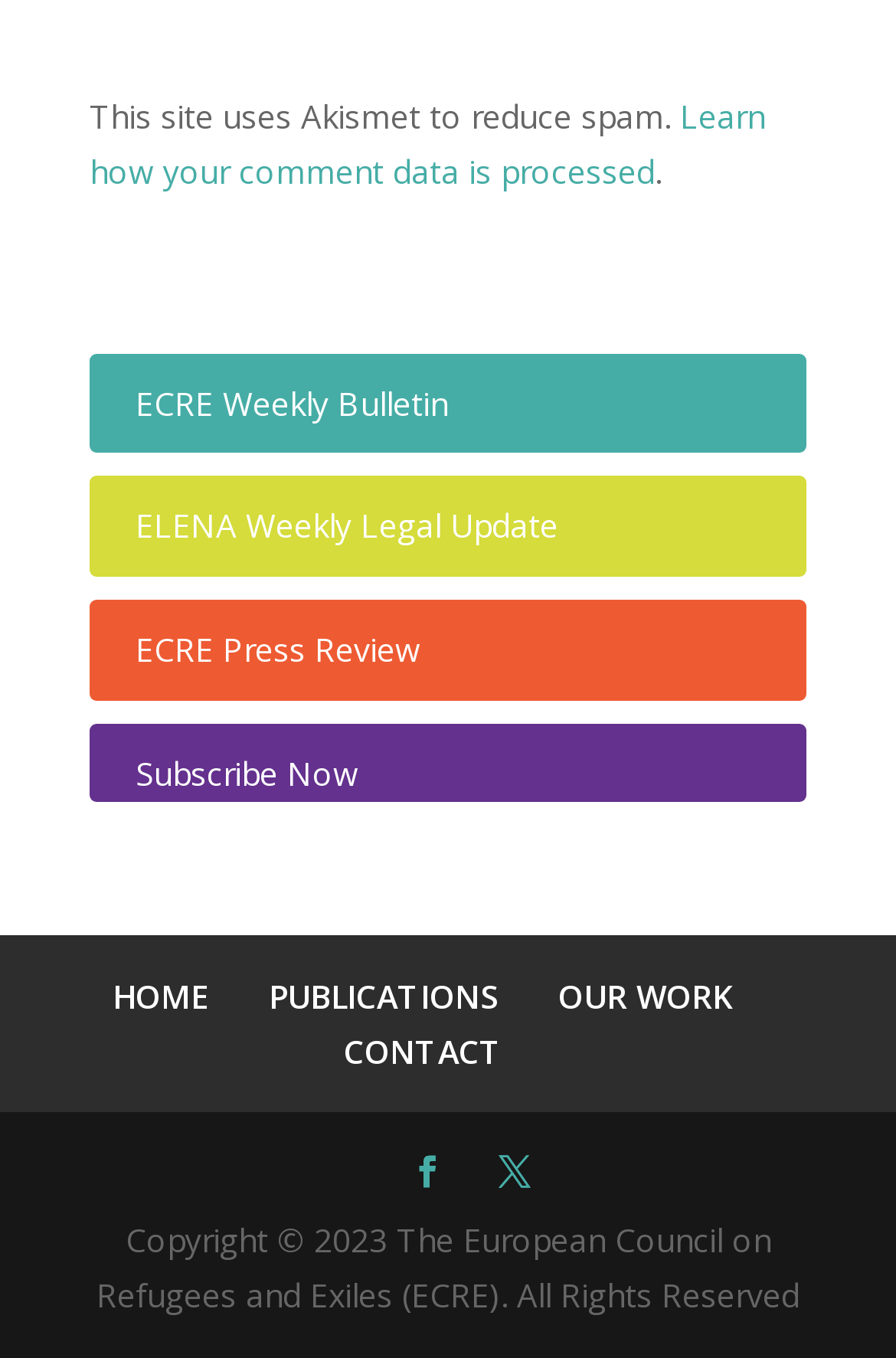Show the bounding box coordinates of the element that should be clicked to complete the task: "Read ECRE Press Review".

[0.151, 0.462, 0.469, 0.494]